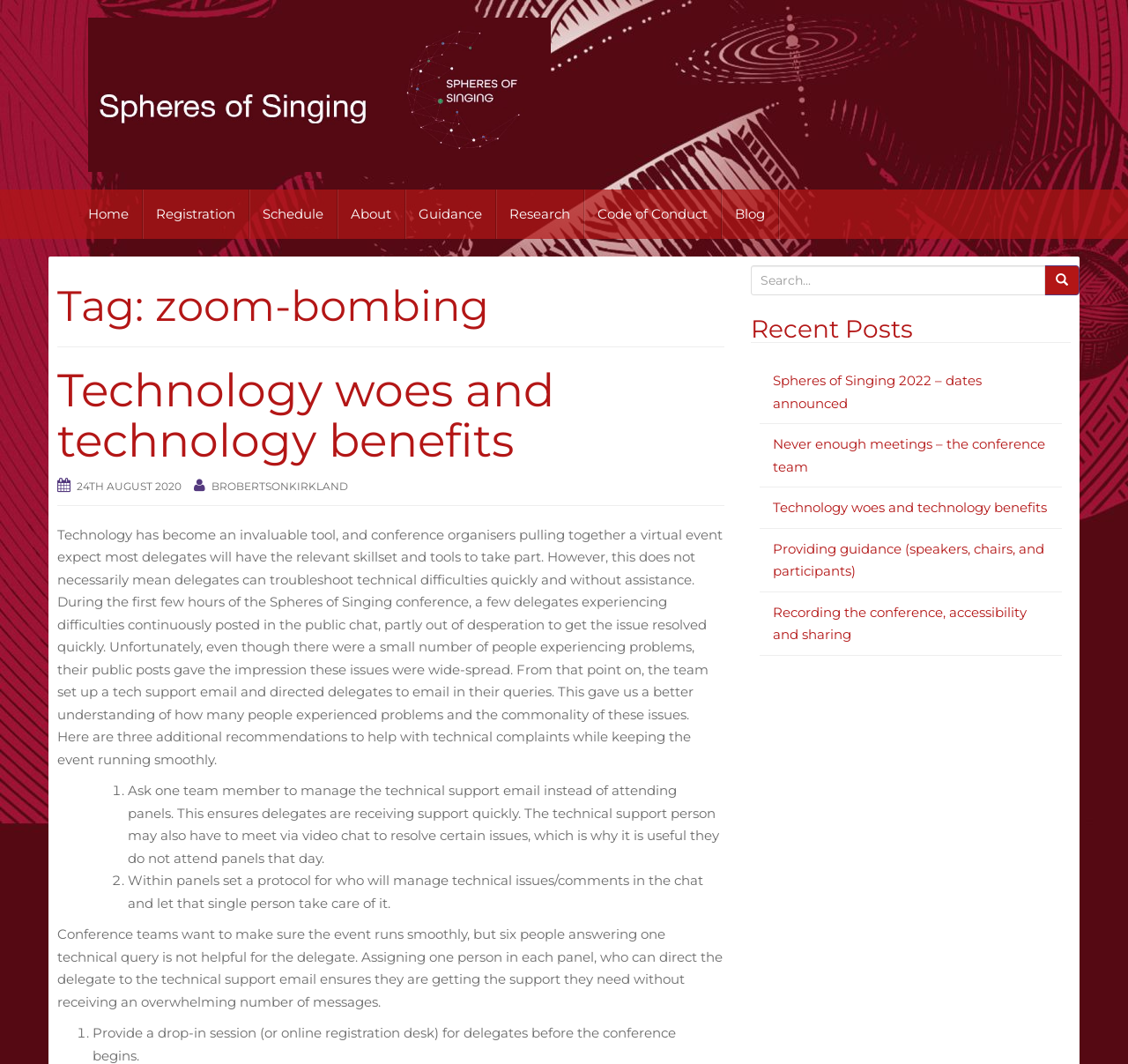Find the bounding box coordinates for the area that must be clicked to perform this action: "Click on the 'Home' link".

[0.066, 0.178, 0.127, 0.225]